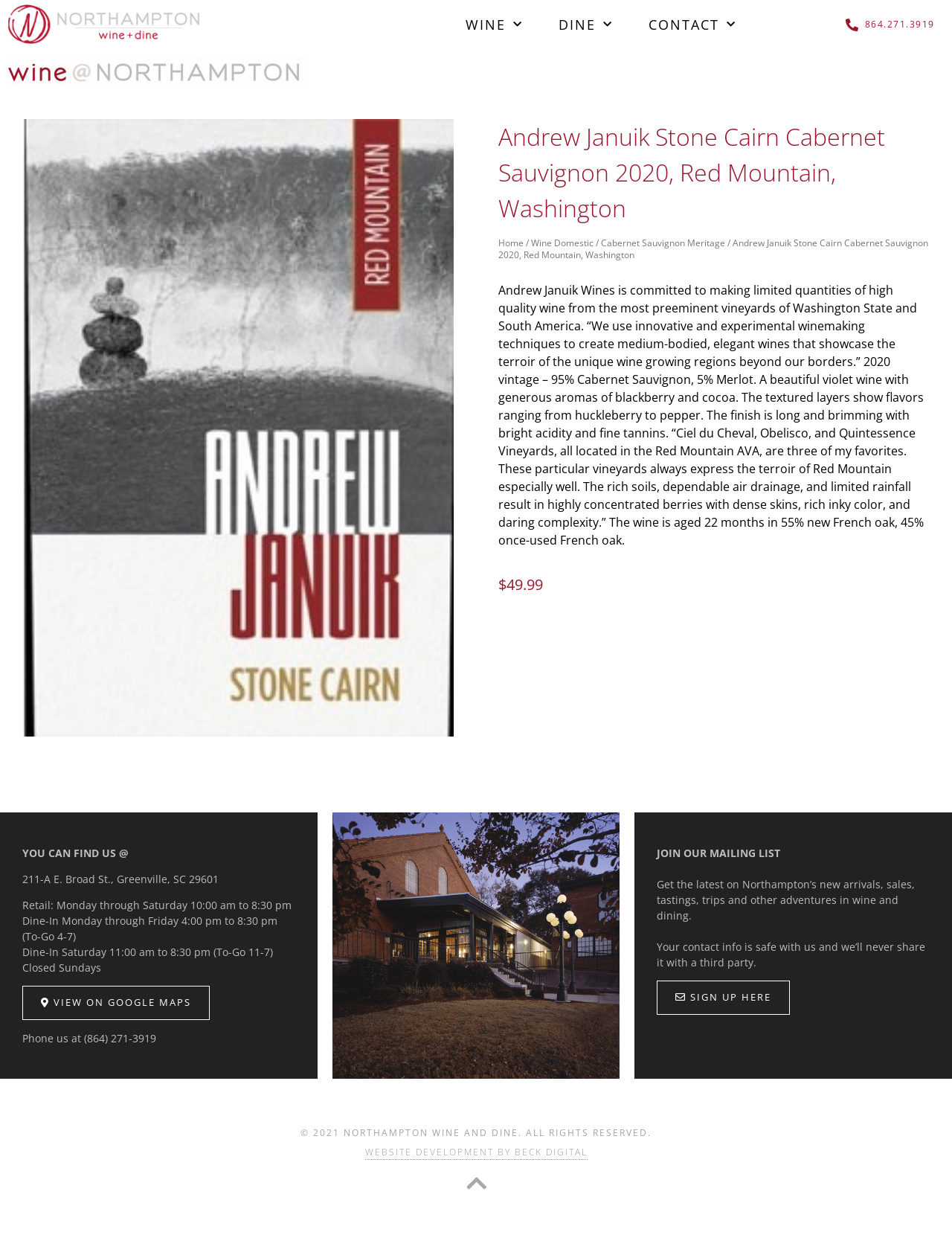Please determine the bounding box coordinates of the element's region to click in order to carry out the following instruction: "Call the phone number". The coordinates should be four float numbers between 0 and 1, i.e., [left, top, right, bottom].

[0.888, 0.014, 0.989, 0.025]